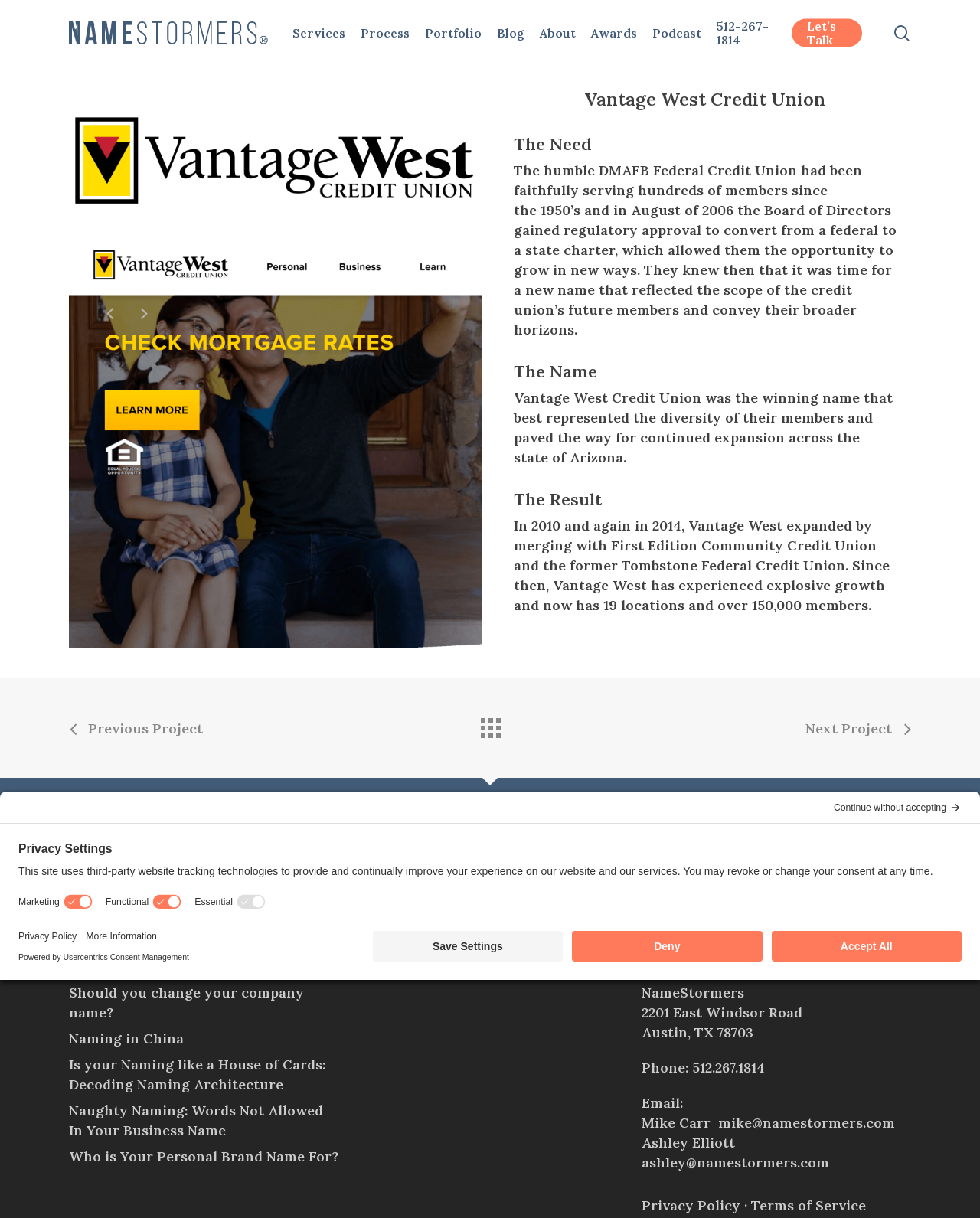What is the name of the company that helped Vantage West Credit Union with its naming?
By examining the image, provide a one-word or phrase answer.

NameStormers